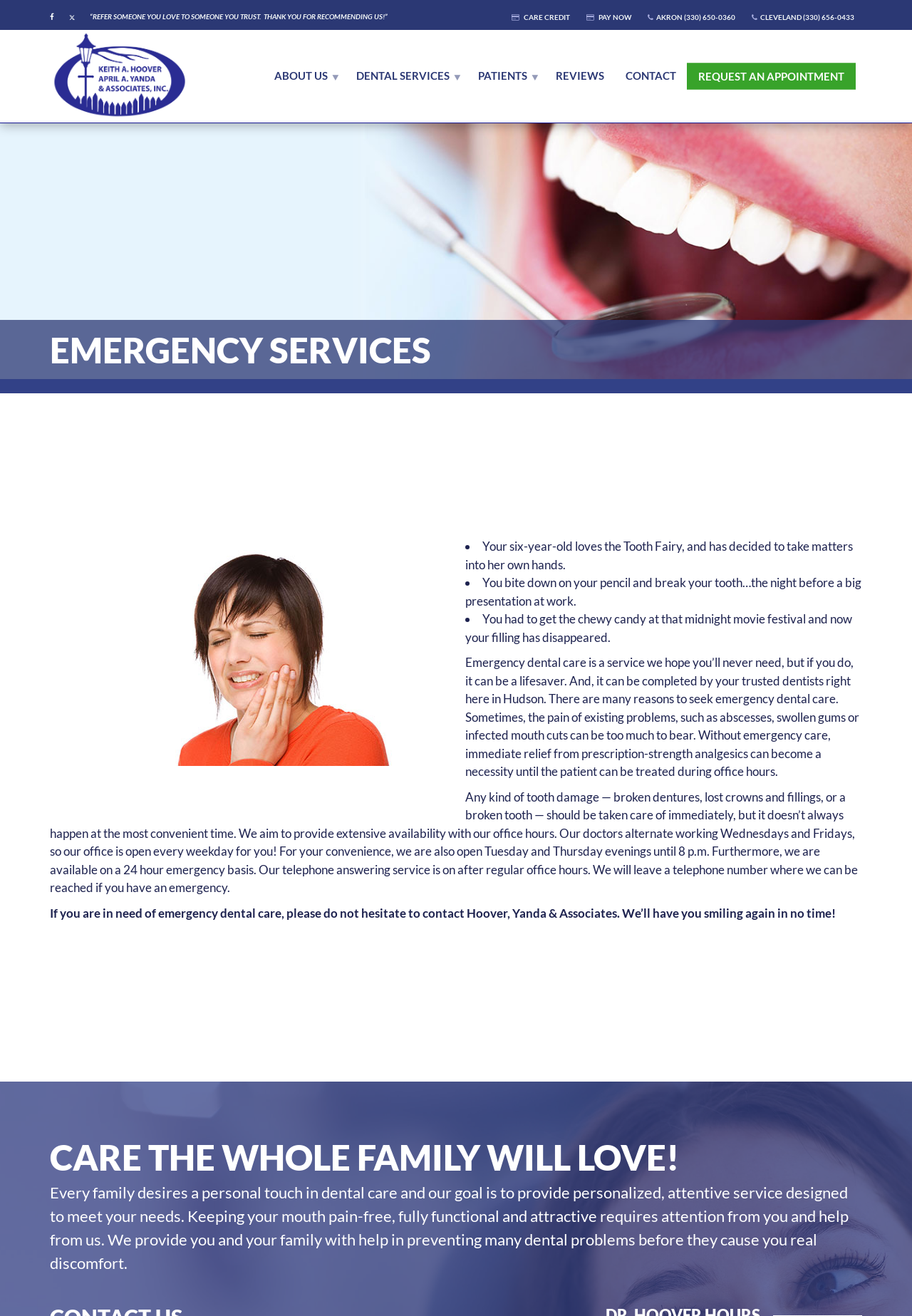Please identify the bounding box coordinates of the element's region that needs to be clicked to fulfill the following instruction: "Search Uberant". The bounding box coordinates should consist of four float numbers between 0 and 1, i.e., [left, top, right, bottom].

None